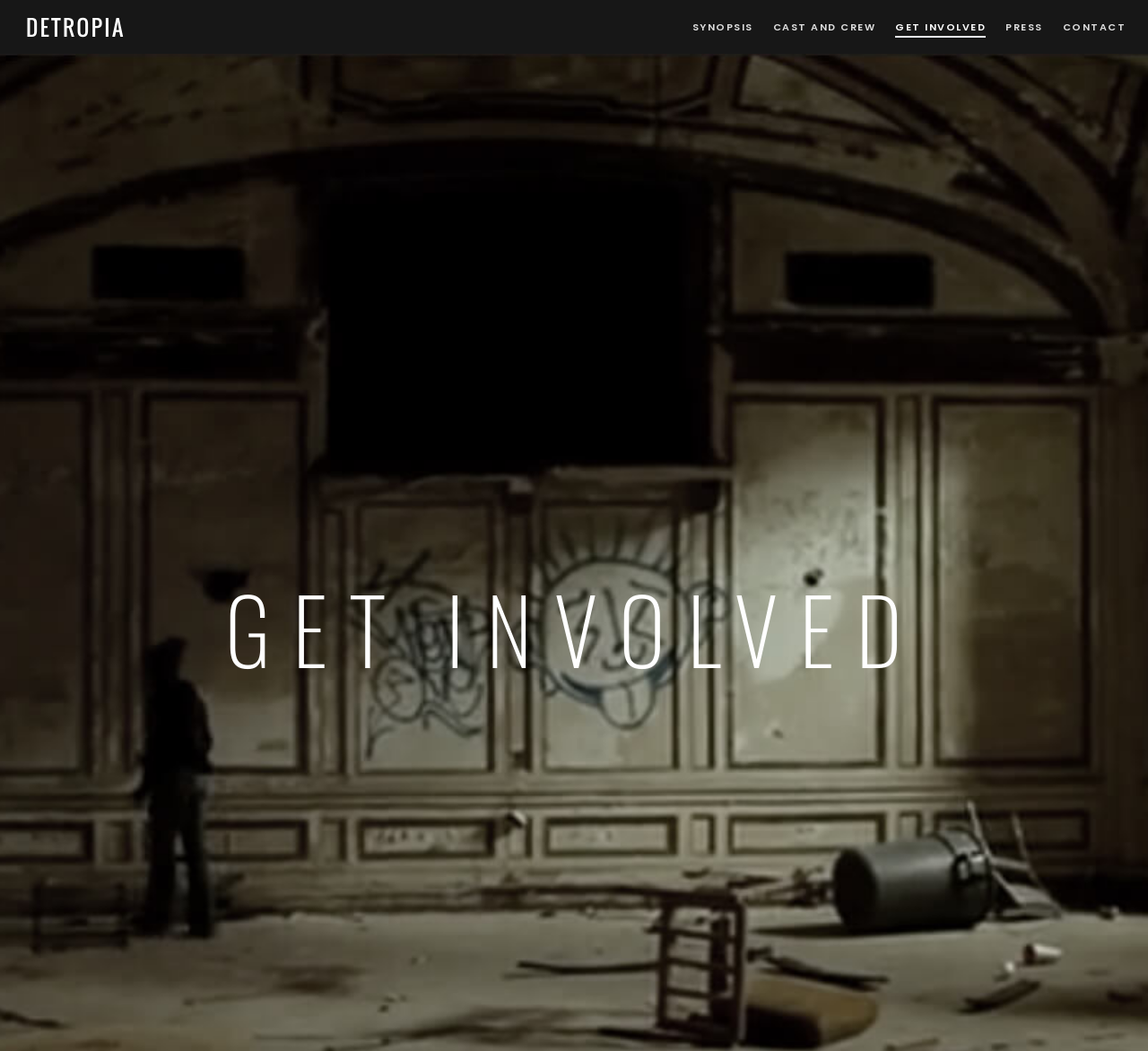Predict the bounding box coordinates for the UI element described as: "aria-label="Email" name="email" placeholder="Email"". The coordinates should be four float numbers between 0 and 1, presented as [left, top, right, bottom].

None